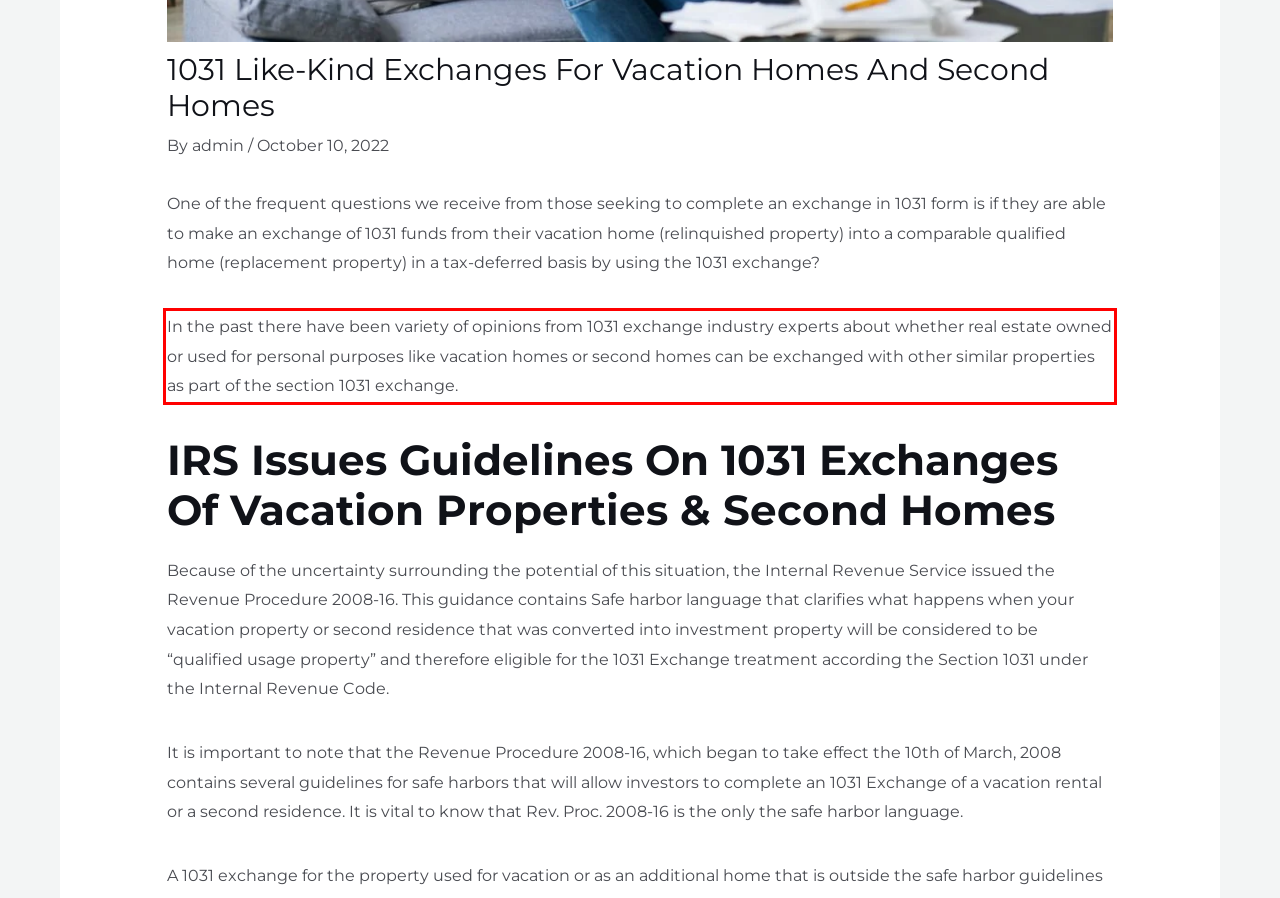From the screenshot of the webpage, locate the red bounding box and extract the text contained within that area.

In the past there have been variety of opinions from 1031 exchange industry experts about whether real estate owned or used for personal purposes like vacation homes or second homes can be exchanged with other similar properties as part of the section 1031 exchange.